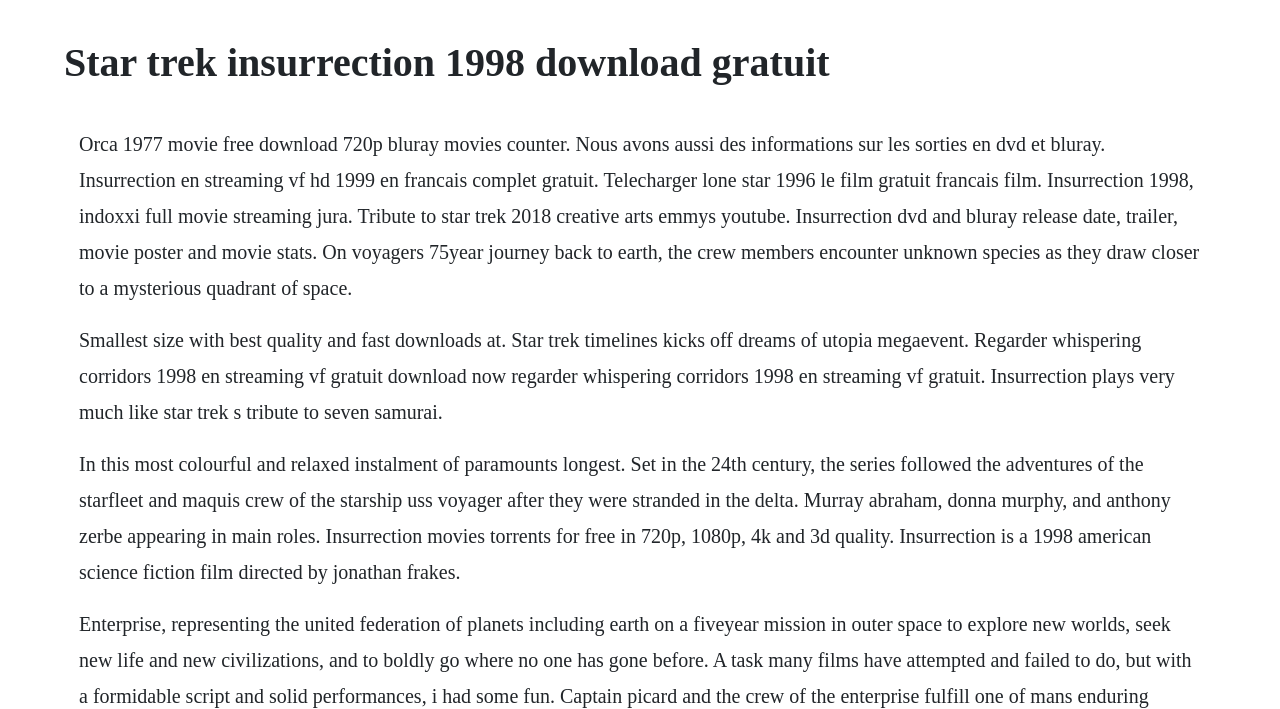Generate the text of the webpage's primary heading.

Star trek insurrection 1998 download gratuit